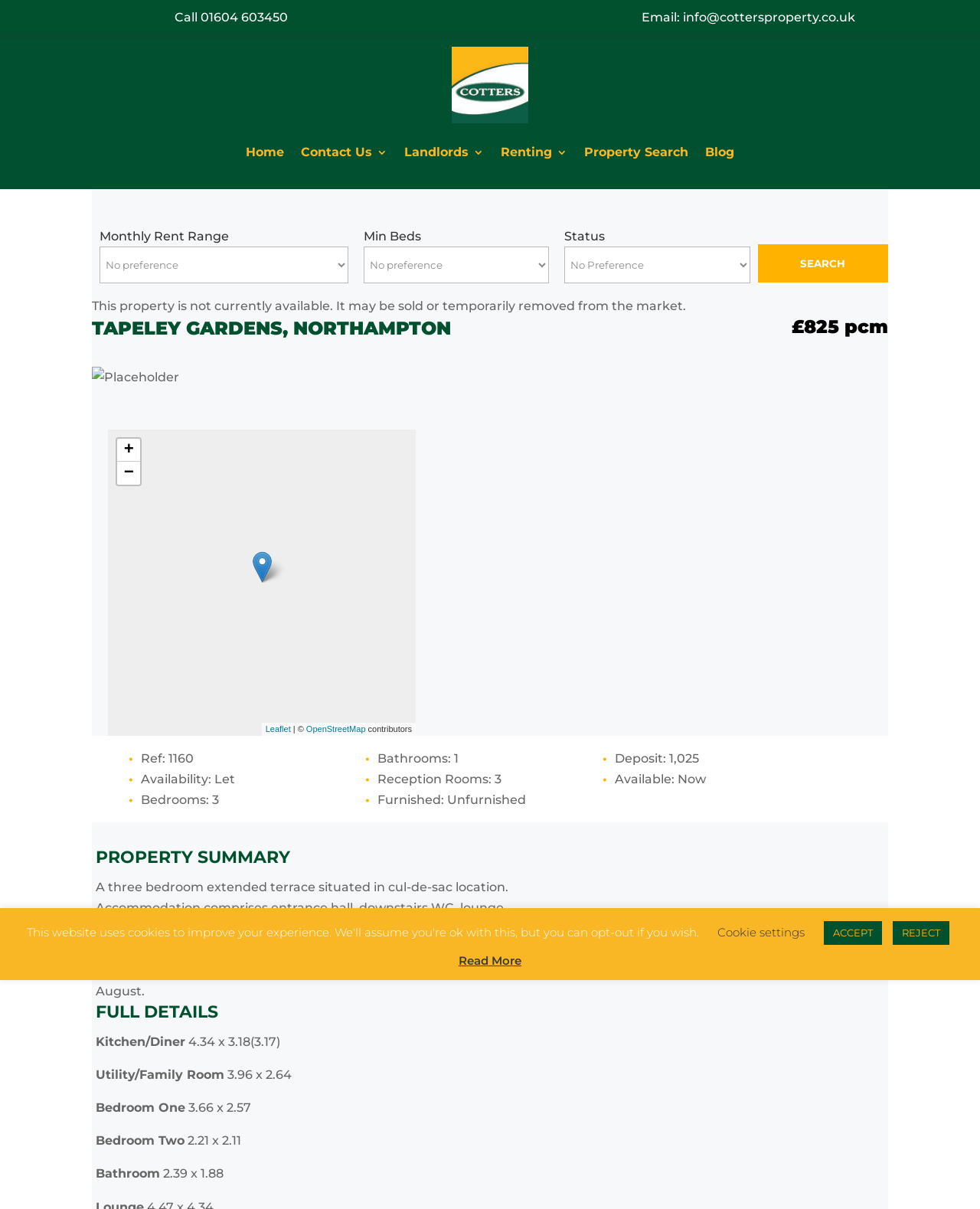Identify the bounding box coordinates of the area you need to click to perform the following instruction: "Search for properties".

[0.773, 0.202, 0.906, 0.234]